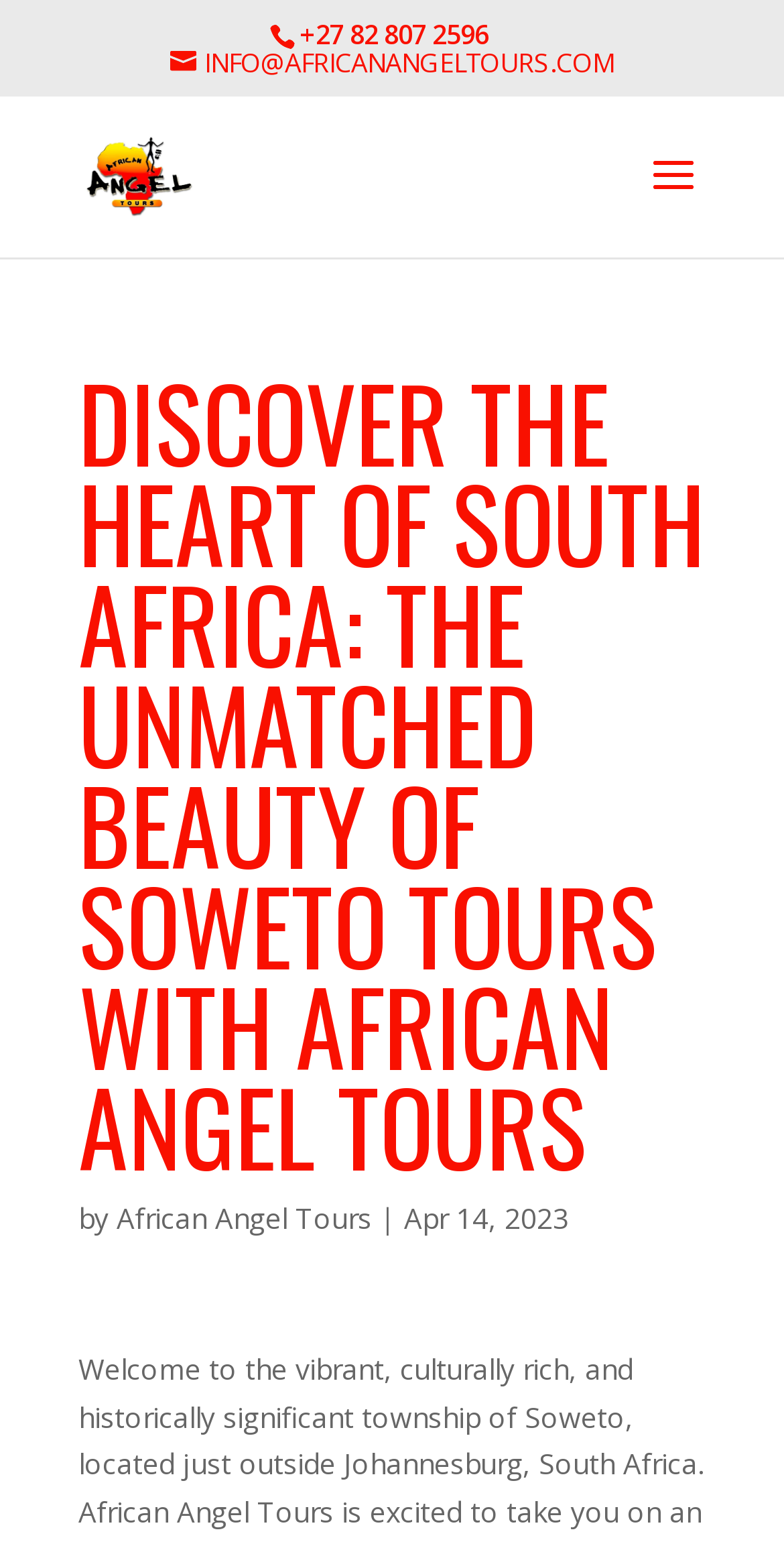What is the purpose of the webpage?
Look at the image and respond with a one-word or short phrase answer.

To book Soweto tours